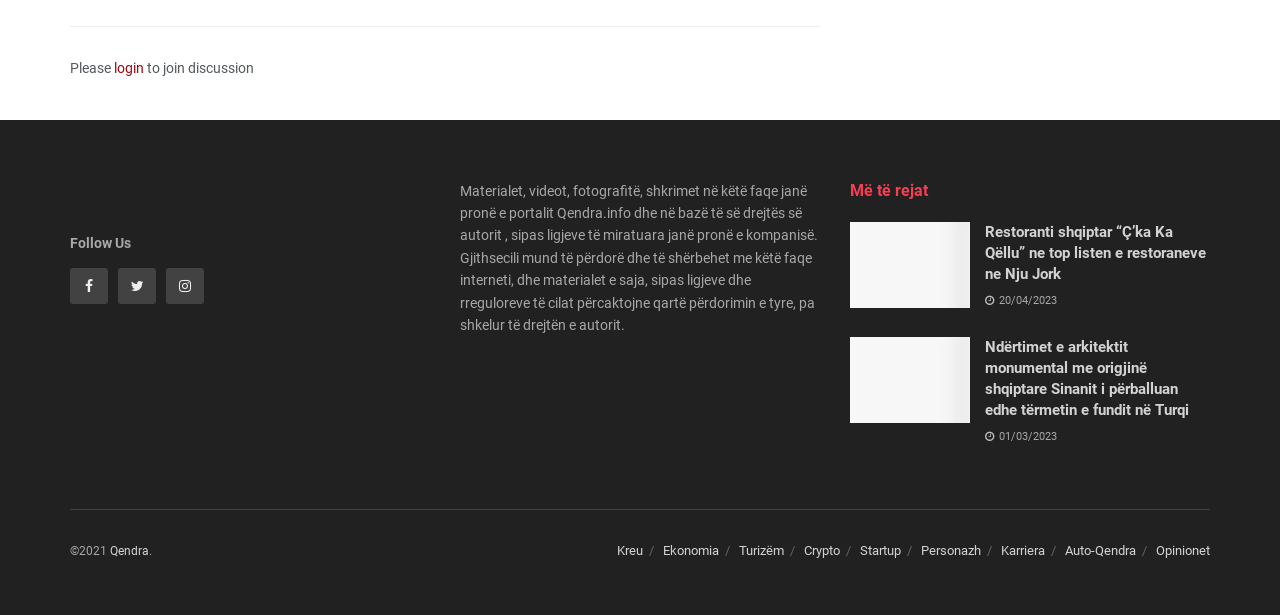Using the format (top-left x, top-left y, bottom-right x, bottom-right y), provide the bounding box coordinates for the described UI element. All values should be floating point numbers between 0 and 1: alt="Magazina Qendra"

[0.055, 0.292, 0.336, 0.328]